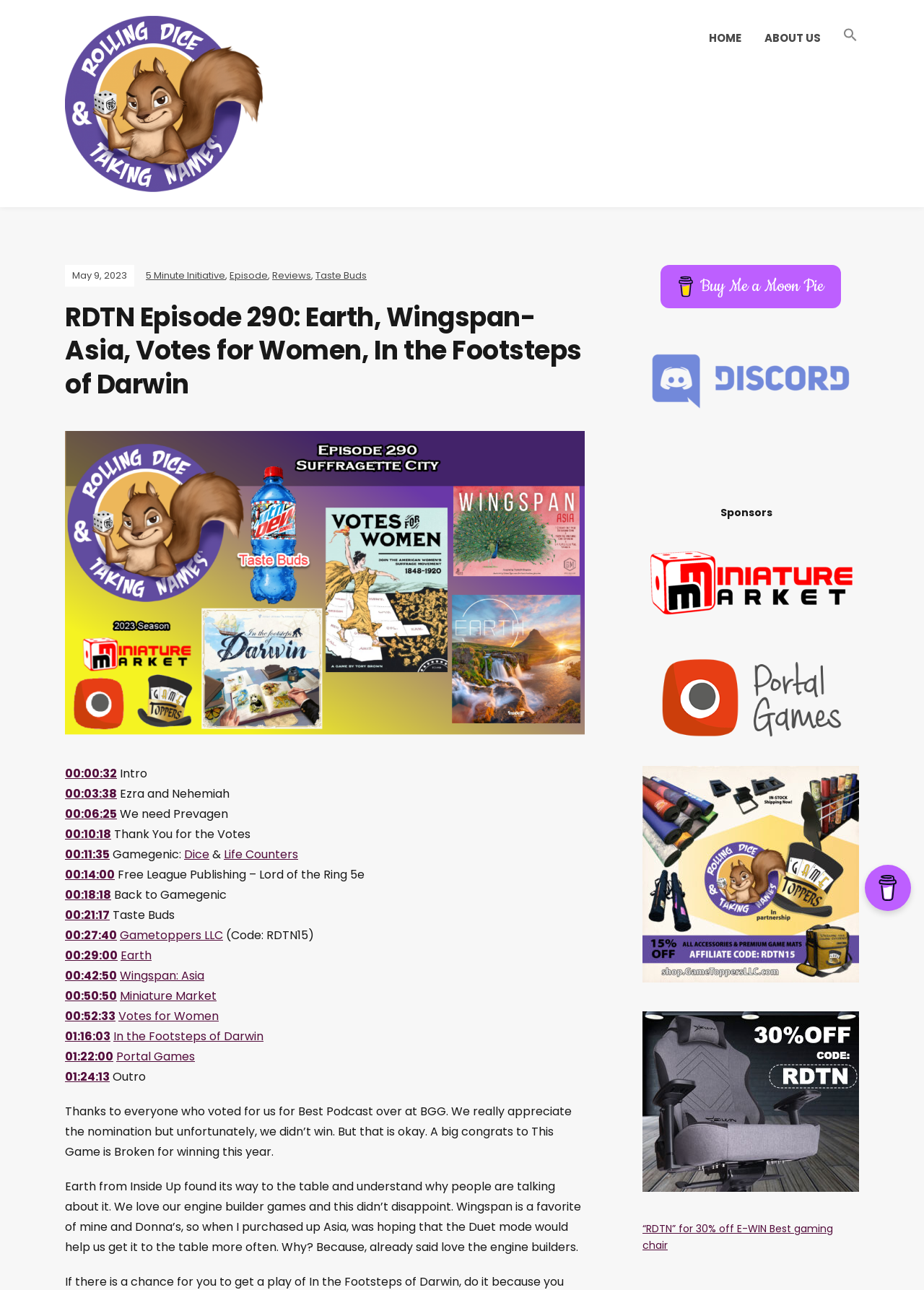Please locate and retrieve the main header text of the webpage.

RDTN Episode 290: Earth, Wingspan- Asia, Votes for Women, In the Footsteps of Darwin